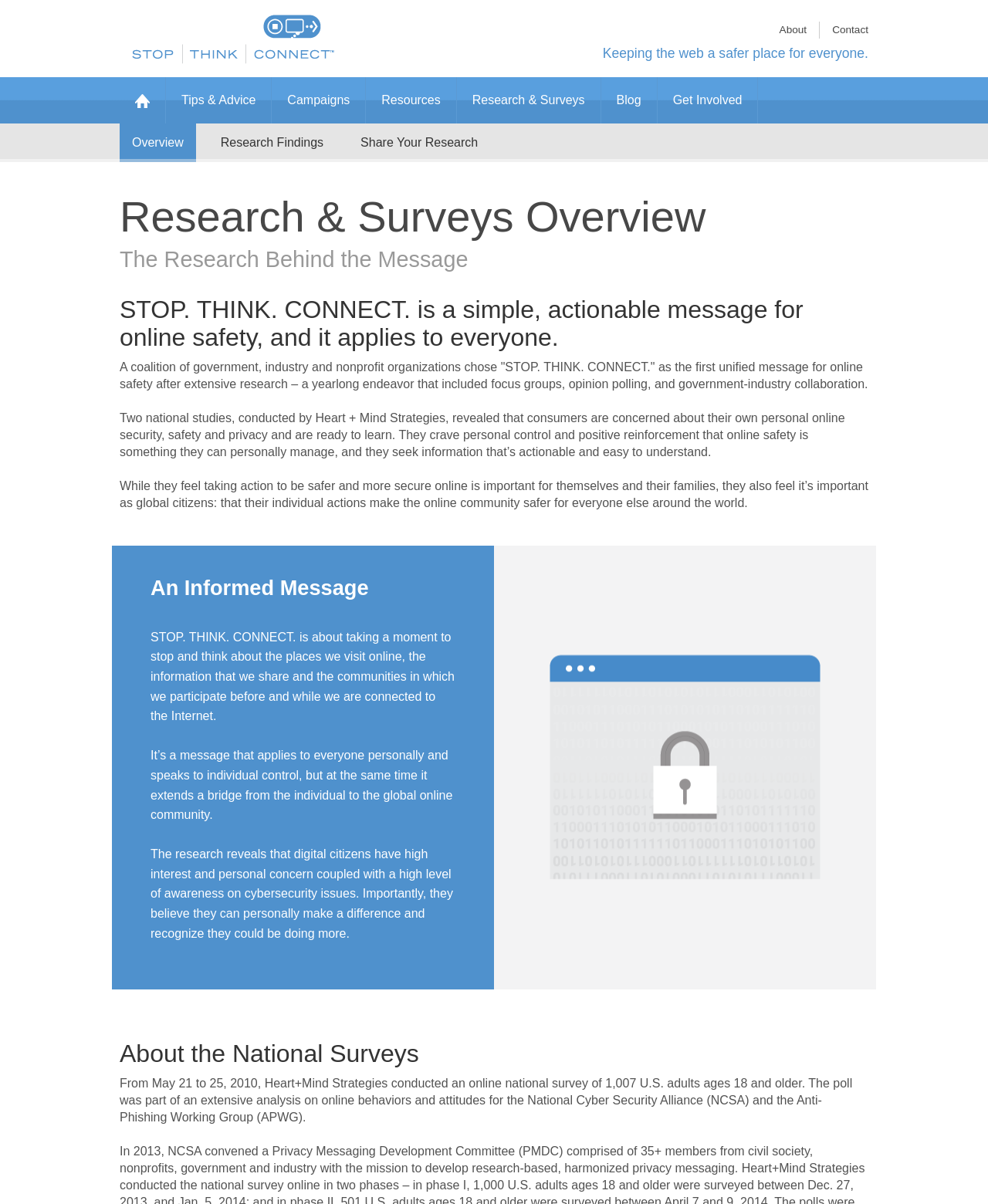Find and extract the text of the primary heading on the webpage.

Research & Surveys Overview